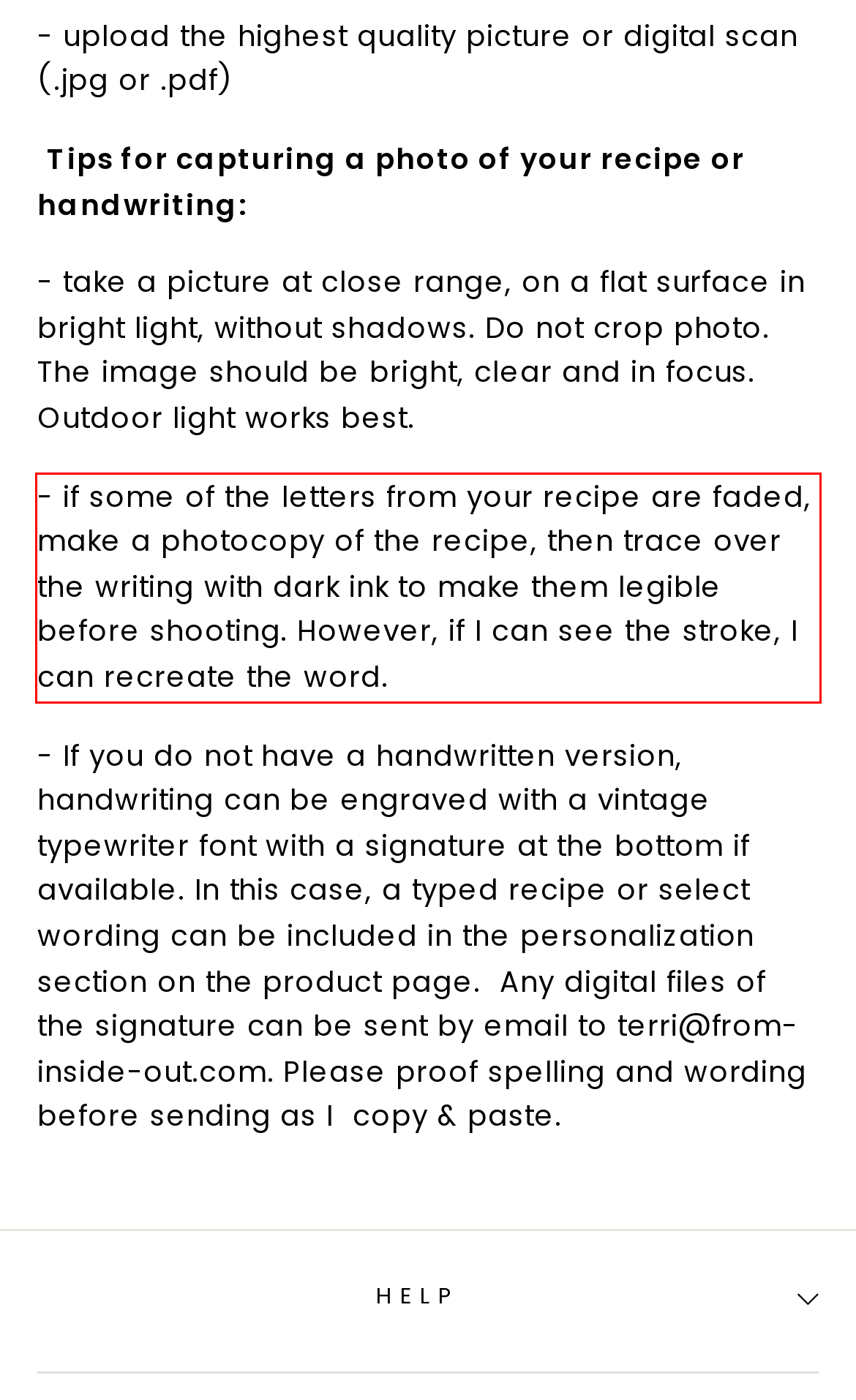You are presented with a webpage screenshot featuring a red bounding box. Perform OCR on the text inside the red bounding box and extract the content.

- if some of the letters from your recipe are faded, make a photocopy of the recipe, then trace over the writing with dark ink to make them legible before shooting. However, if I can see the stroke, I can recreate the word.